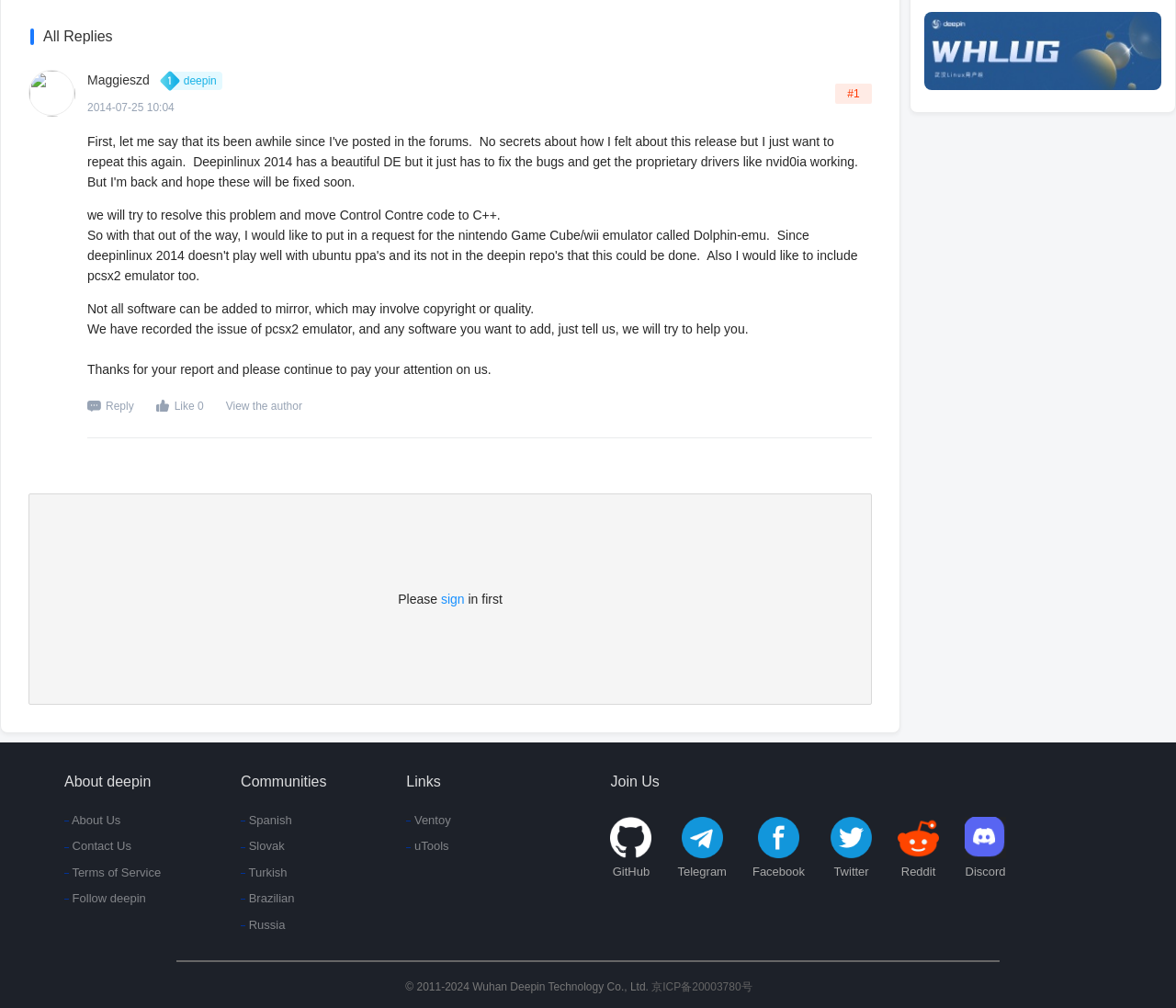Provide the bounding box coordinates in the format (top-left x, top-left y, bottom-right x, bottom-right y). All values are floating point numbers between 0 and 1. Determine the bounding box coordinate of the UI element described as: Meet Cisco Secure

None